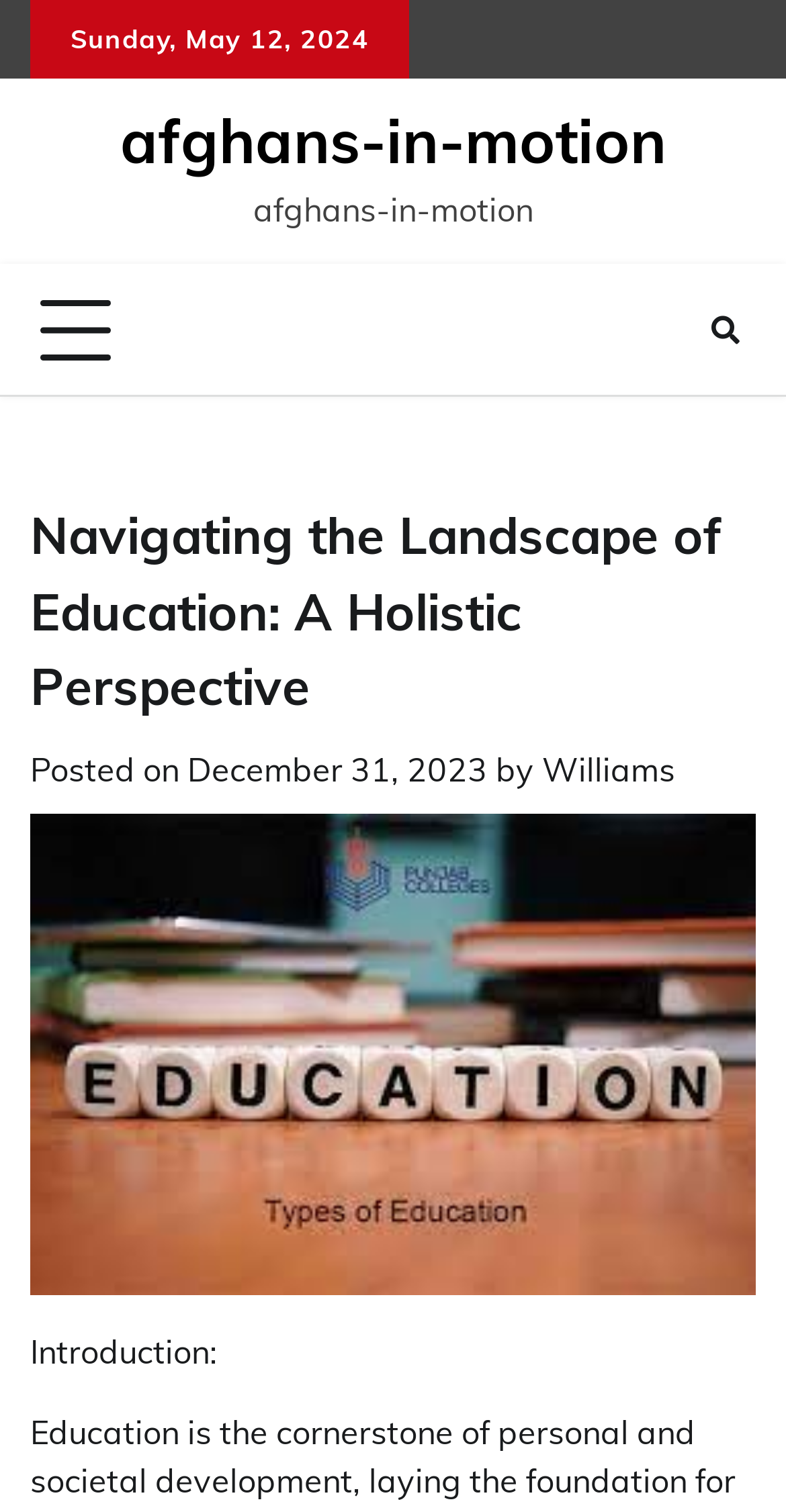Is the primary menu expanded?
Answer the question with a detailed explanation, including all necessary information.

I found that the primary menu is not expanded by looking at the button '' which has the attribute 'expanded: False'.